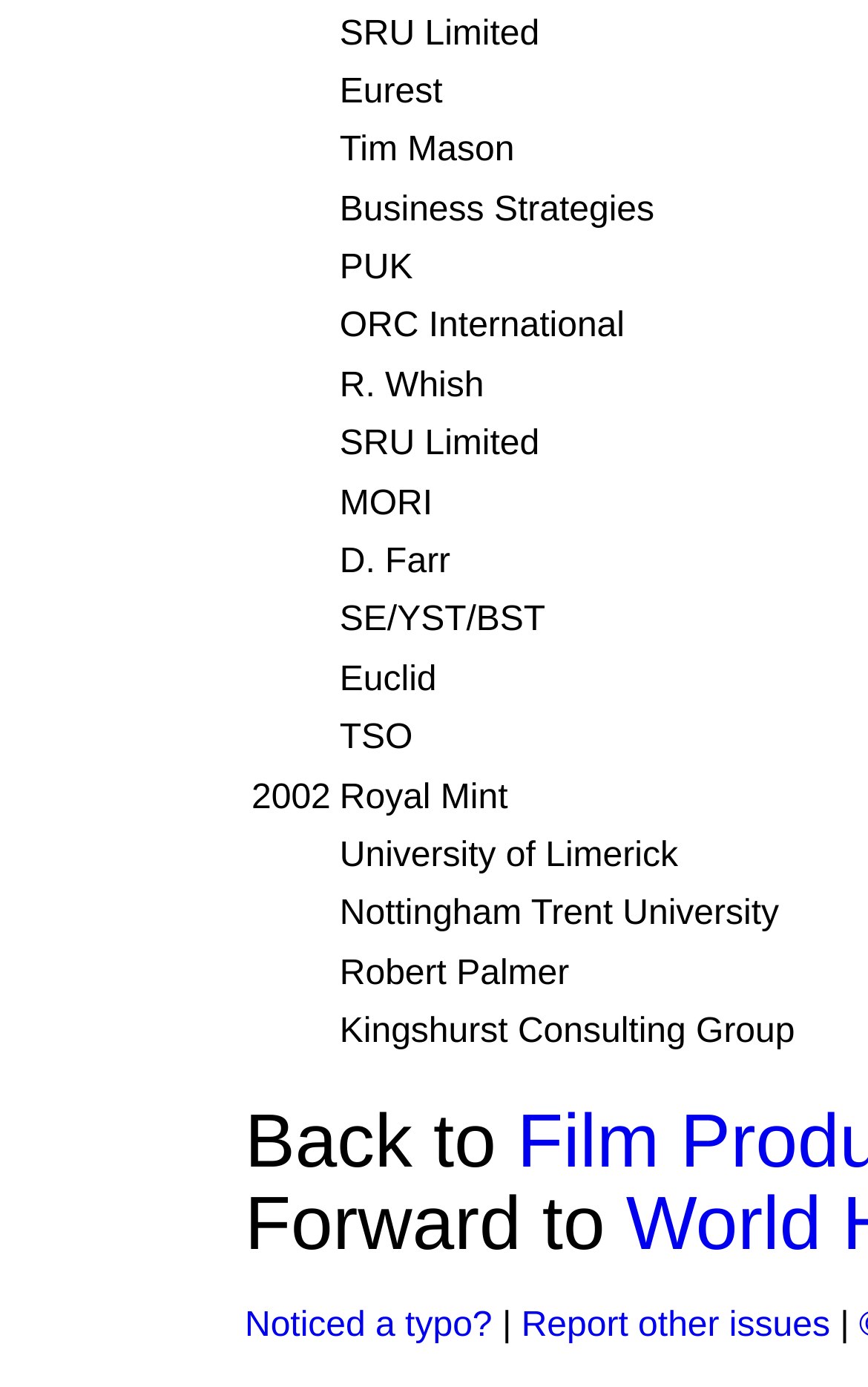What is the company name in the last row?
Provide a one-word or short-phrase answer based on the image.

Kingshurst Consulting Group